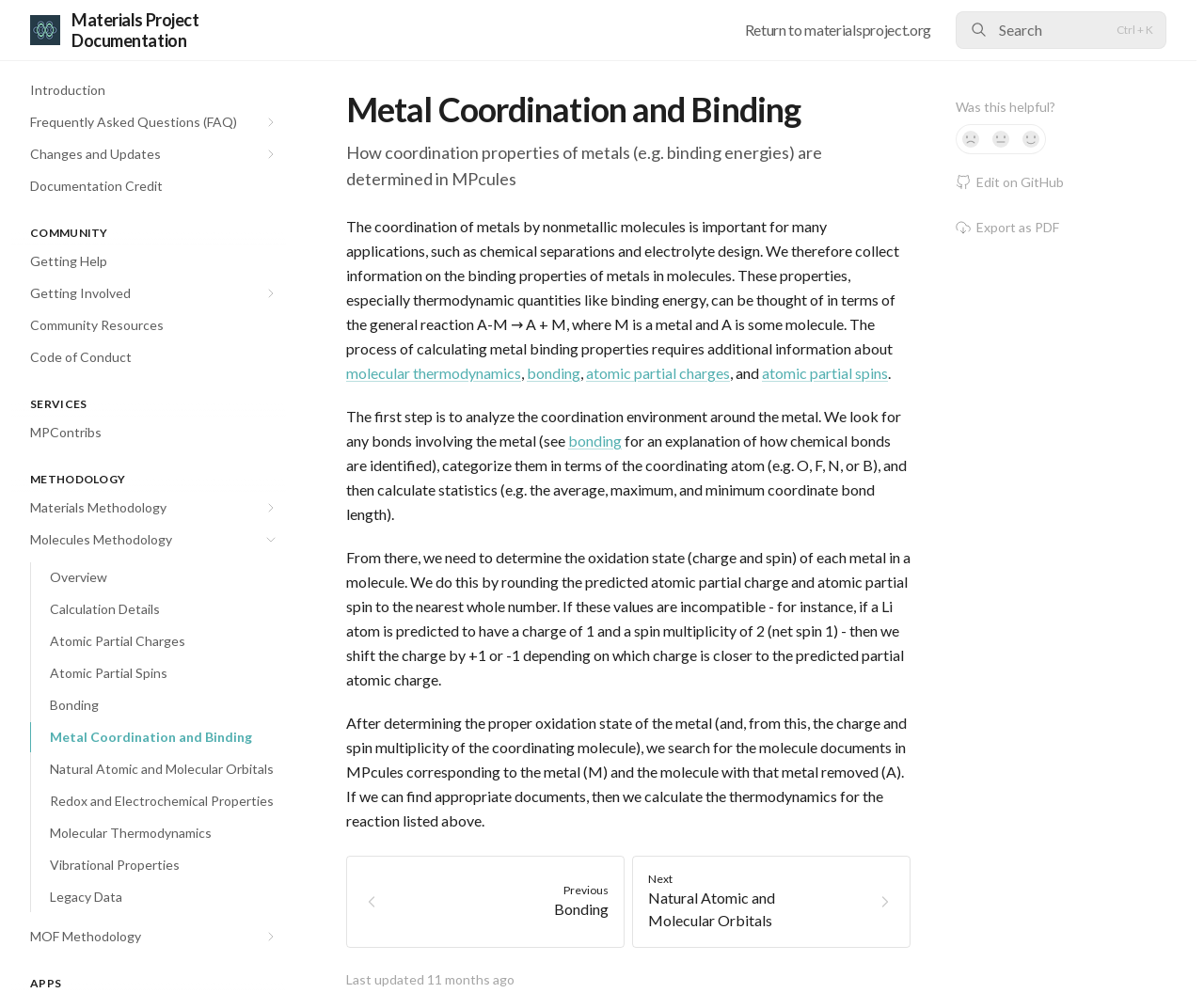Extract the primary header of the webpage and generate its text.

Materials Project Documentation